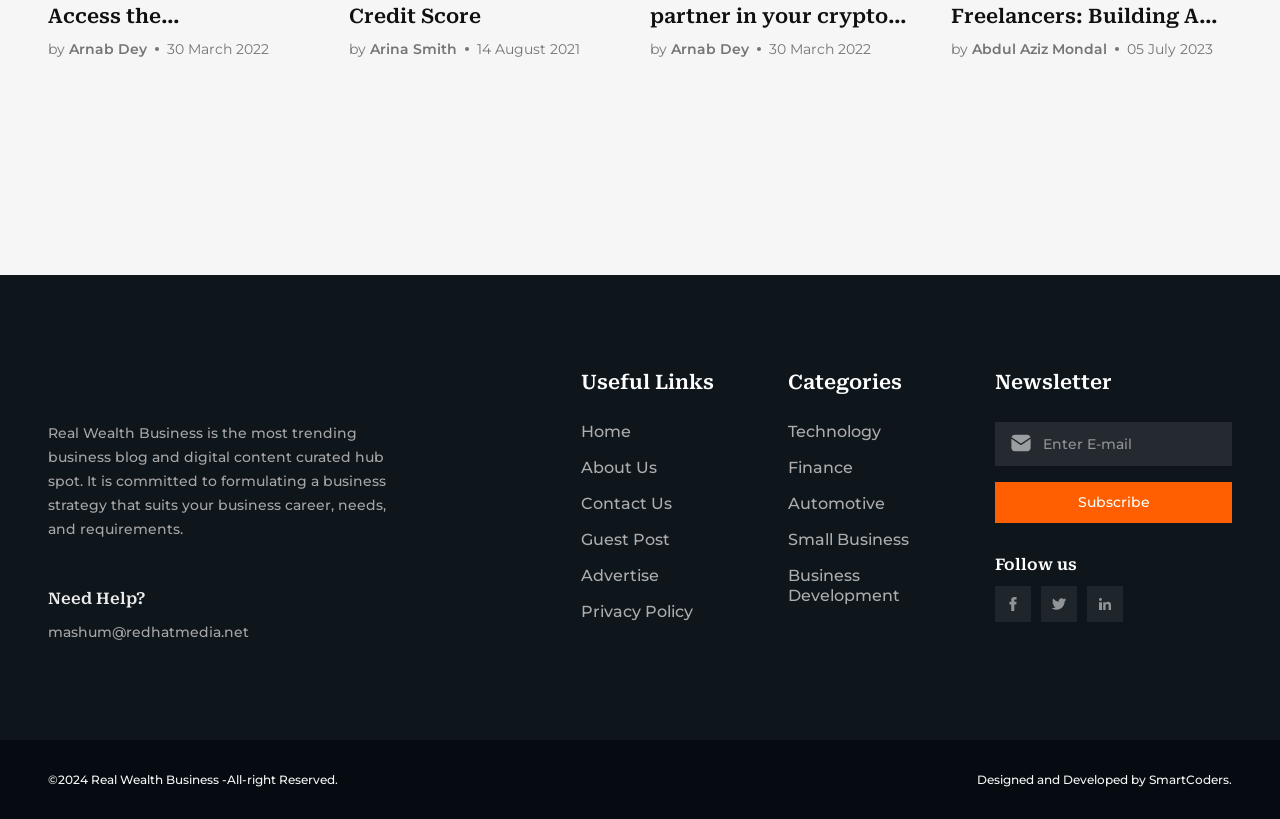Please find the bounding box coordinates of the element that you should click to achieve the following instruction: "Click on the 'Home' link". The coordinates should be presented as four float numbers between 0 and 1: [left, top, right, bottom].

[0.454, 0.515, 0.493, 0.54]